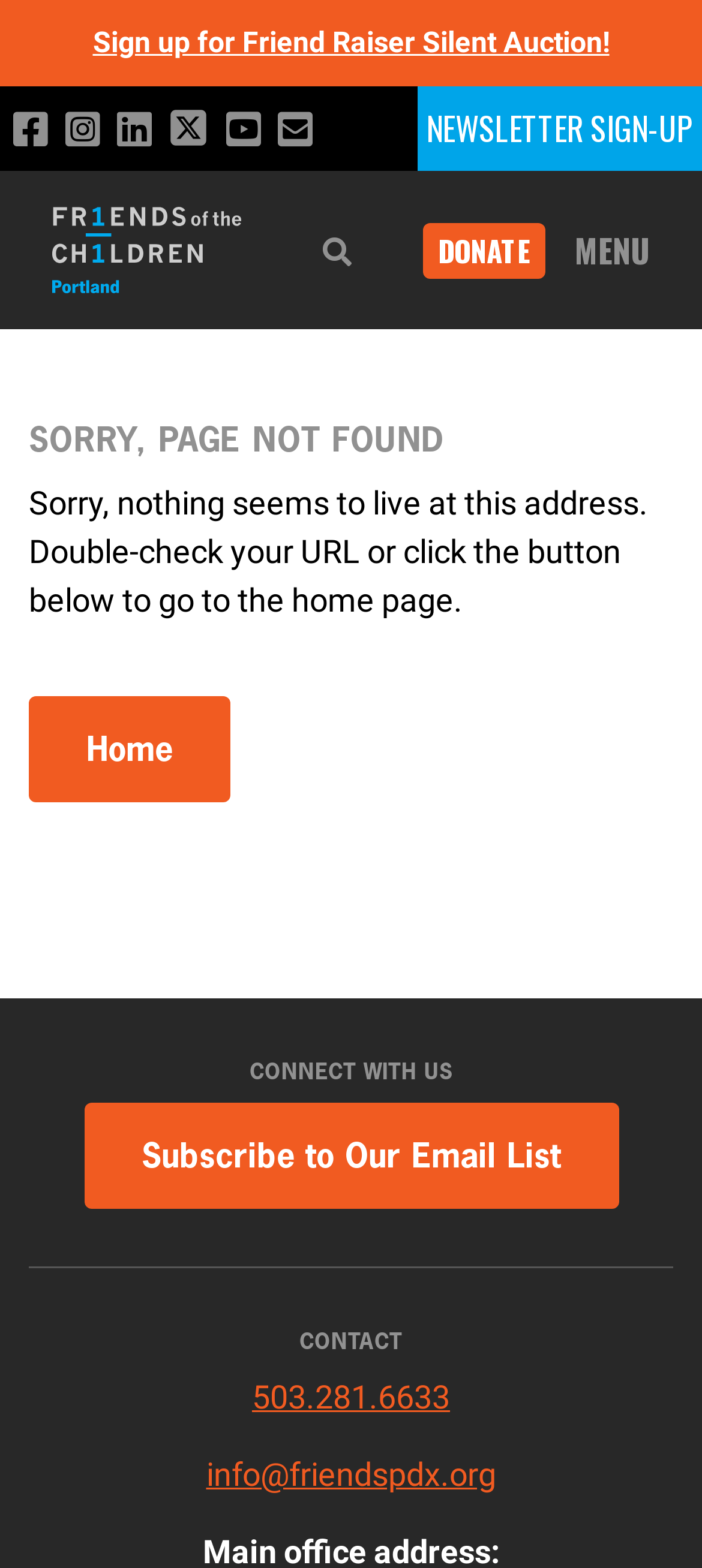Respond concisely with one word or phrase to the following query:
What is the current page status?

Page not found